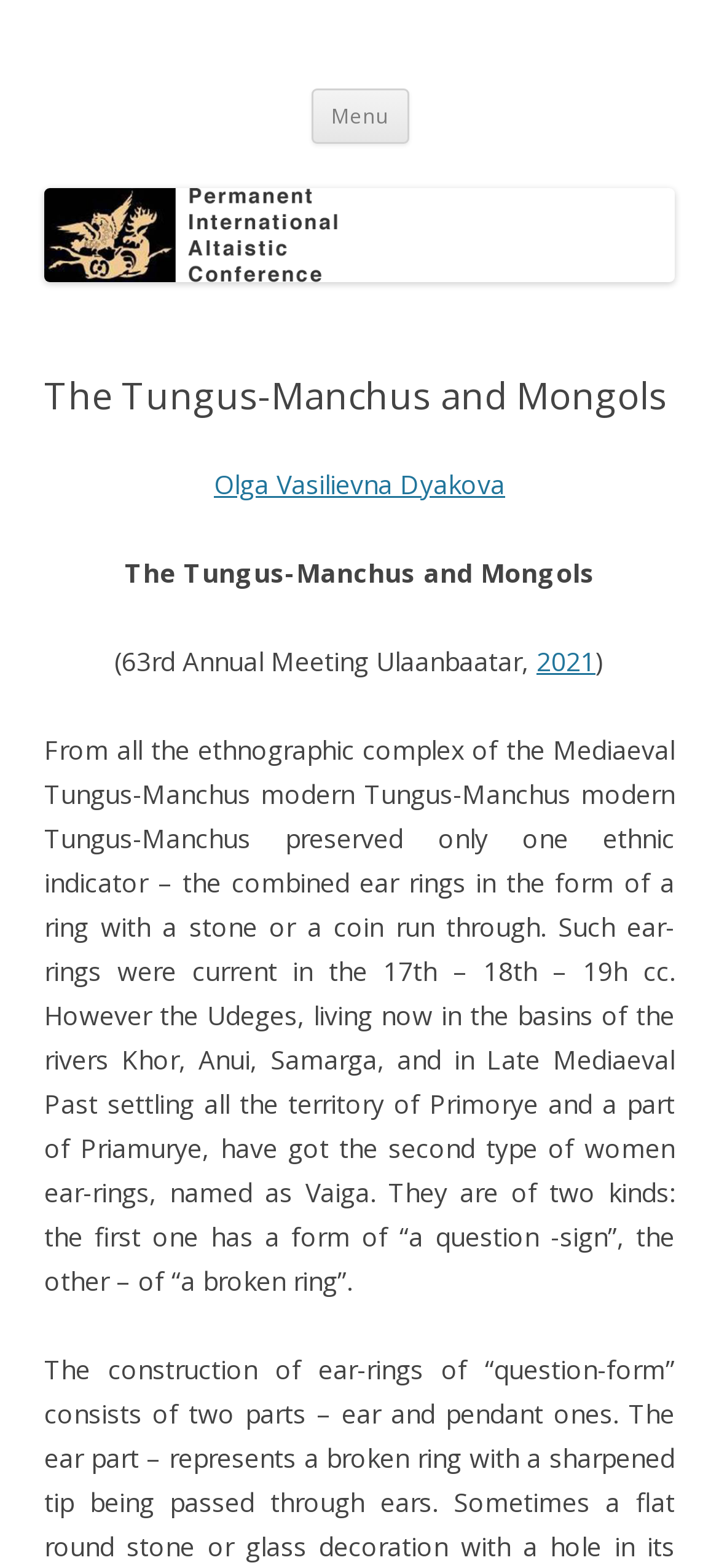Who is the author of the article?
Using the image, provide a detailed and thorough answer to the question.

The question asks for the author of the article, which can be found in the link element with the text 'Olga Vasilievna Dyakova'.